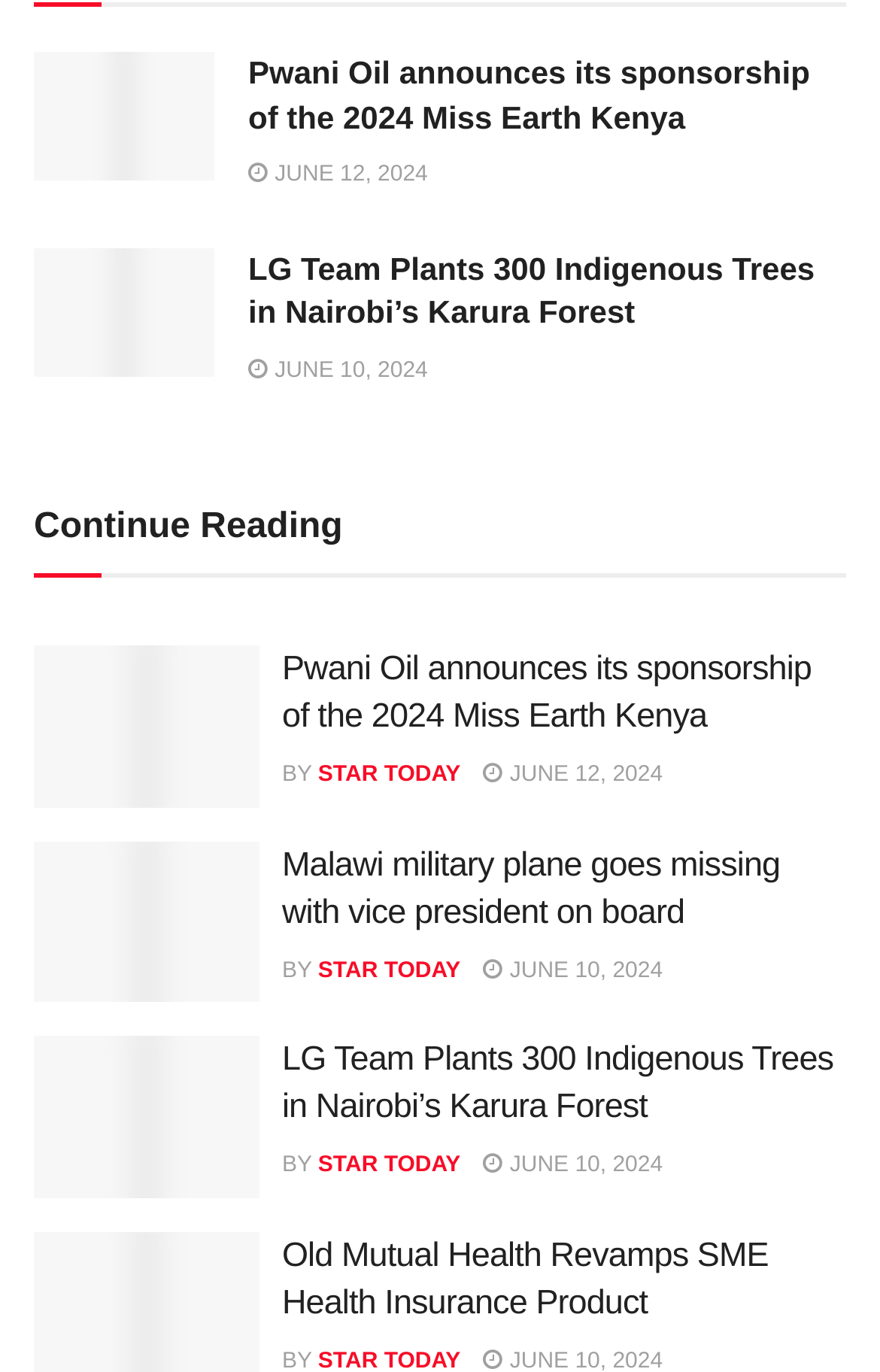Please respond to the question with a concise word or phrase:
How many articles are on this webpage?

4